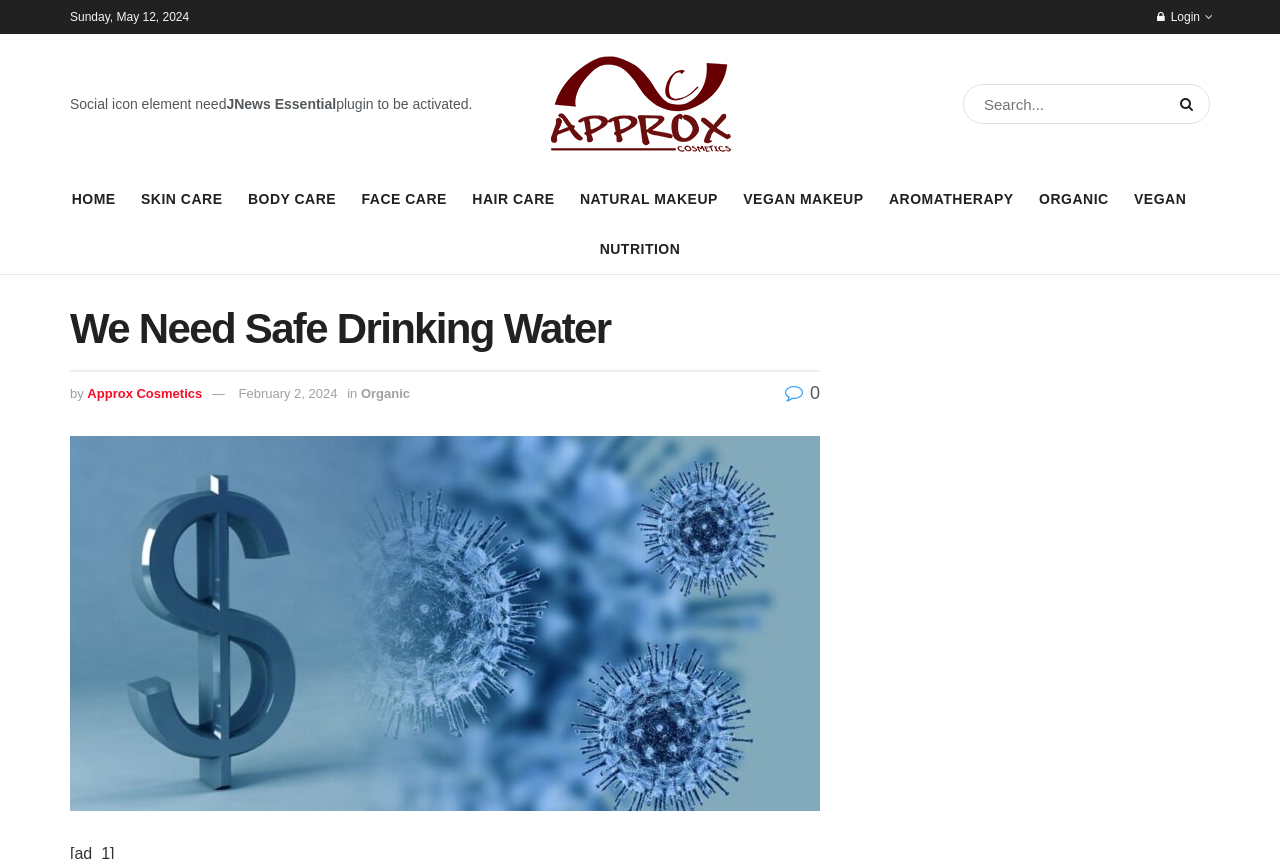Craft a detailed narrative of the webpage's structure and content.

The webpage is about Approx Cosmetics, with a focus on safe drinking water. At the top left, there is a date displayed, "Sunday, May 12, 2024". On the top right, there is a login link and a social icon element. Below the date, there are three lines of text, "Social icon element need", "JNews Essential", and "plugin to be activated." 

In the middle of the top section, there is a logo of Approx Cosmetics, which is also a link. To the right of the logo, there is a search bar with a search button. 

Below the top section, there is a navigation menu with 11 links: "HOME", "SKIN CARE", "BODY CARE", "FACE CARE", "HAIR CARE", "NATURAL MAKEUP", "VEGAN MAKEUP", "AROMATHERAPY", "ORGANIC", "VEGAN", and "NUTRITION". 

The main content of the webpage is divided into two sections. The first section has a heading "We Need Safe Drinking Water" and a byline with a link to Approx Cosmetics. Below the byline, there are three links: "February 2, 2024", "Organic", and a link with a heart icon and the text "0". 

The second section has a news article with a title "After 30 Years of Waiting, COP28 Deal Addresses the Elephant in the Room", accompanied by an image.